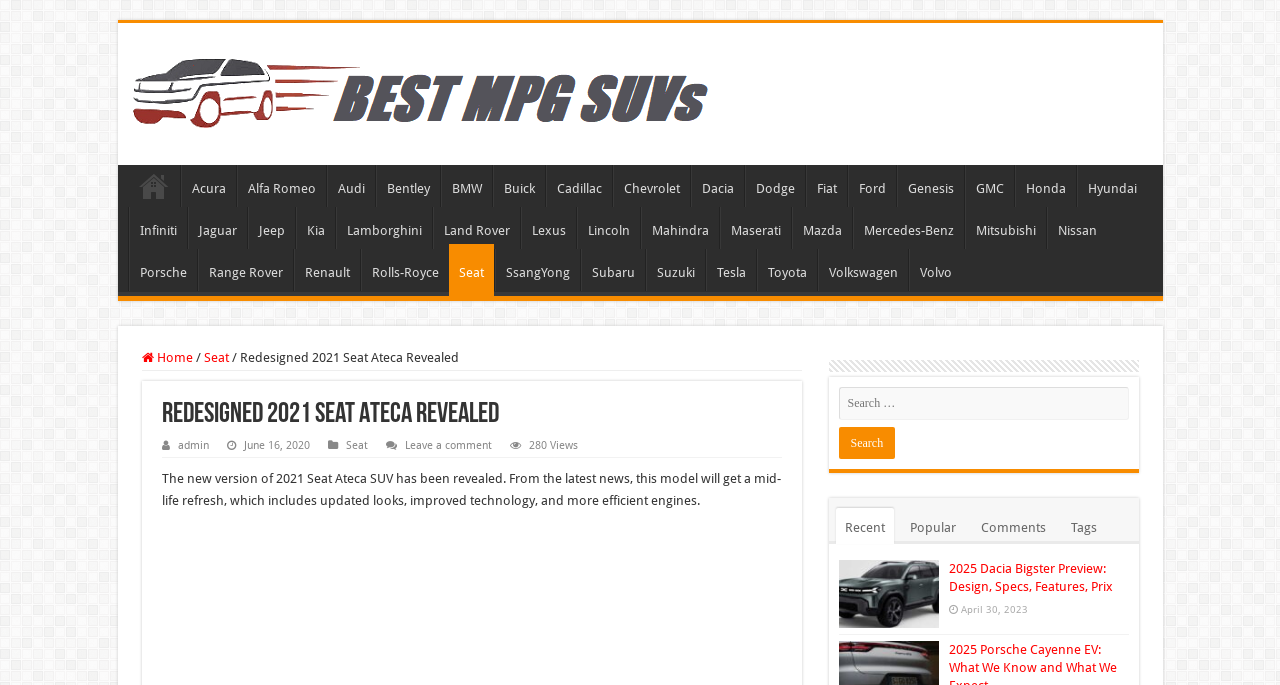What is the date of the article '2025 Dacia Bigster Preview'?
Refer to the image and give a detailed response to the question.

The webpage shows the article '2025 Dacia Bigster Preview' with a date 'April 30, 2023', which is likely the publication date of the article.